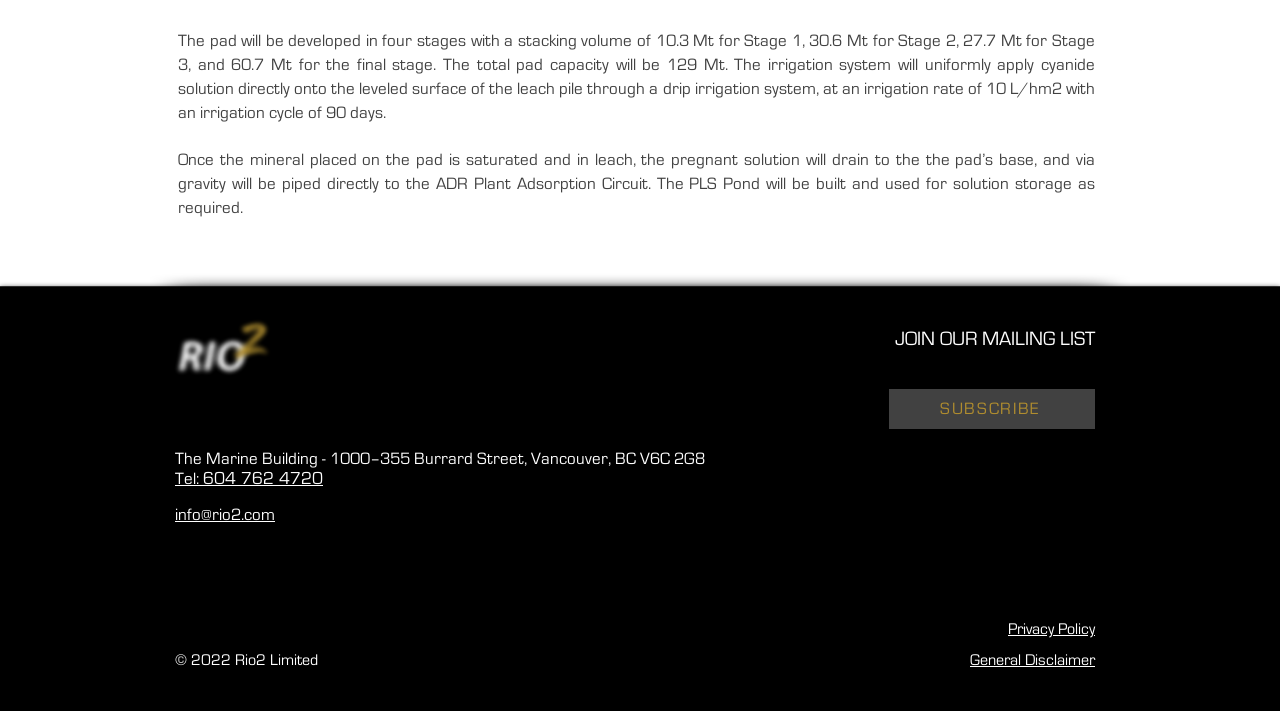Provide a brief response to the question below using a single word or phrase: 
What is the copyright year of Rio2 Limited?

2022